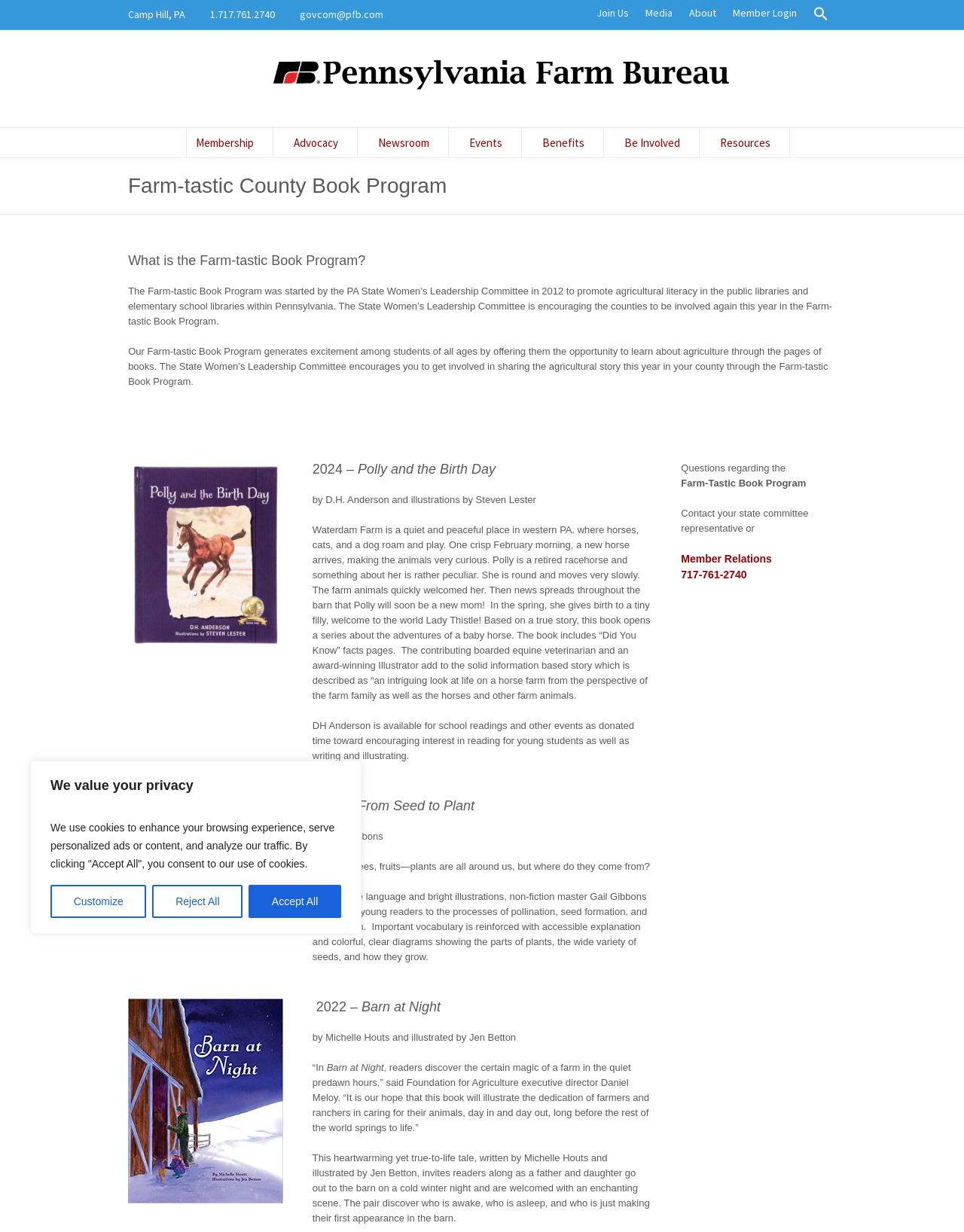Please locate the UI element described by "title="Next Topic"" and provide its bounding box coordinates.

None